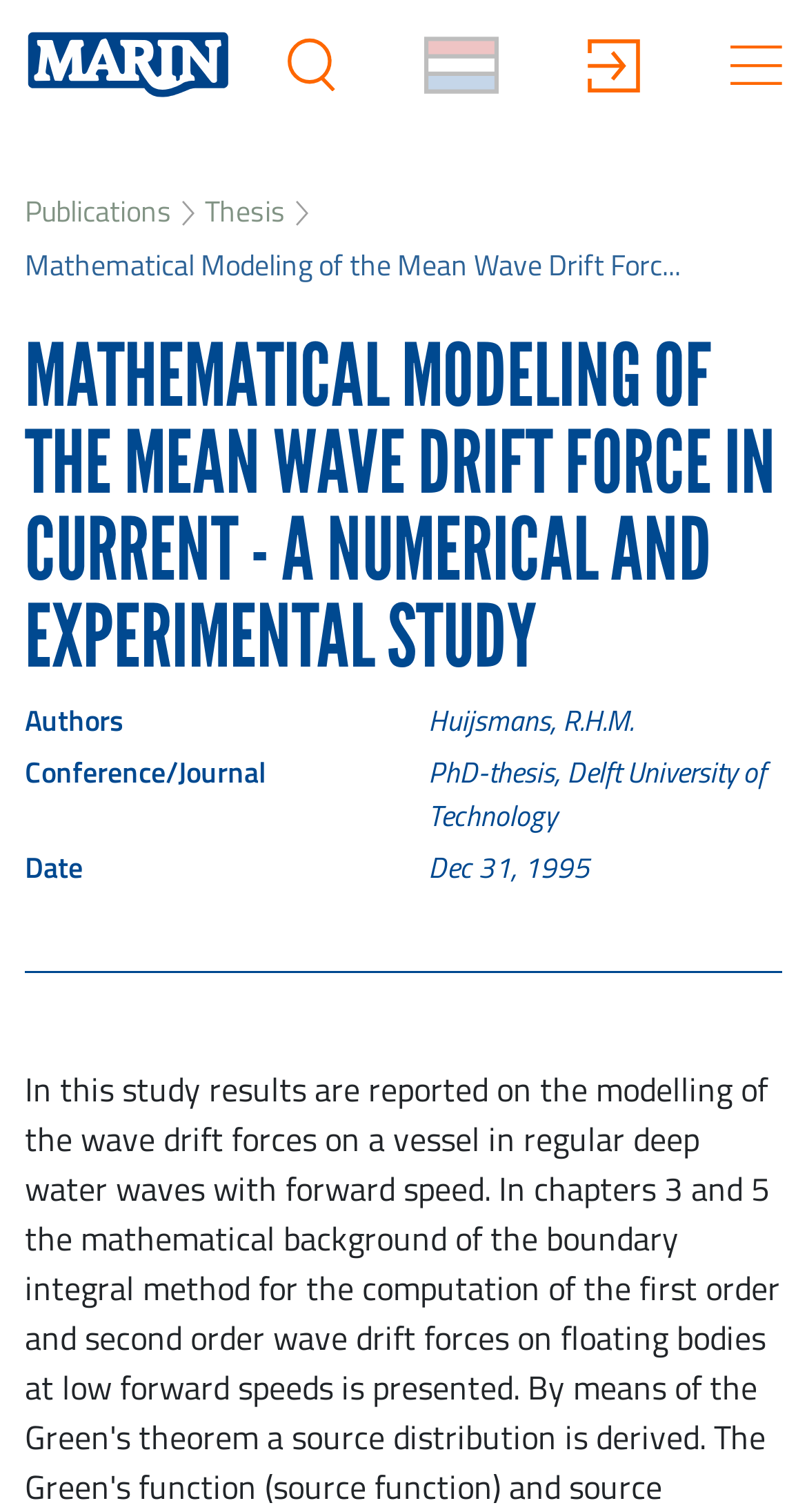From the element description Publications, predict the bounding box coordinates of the UI element. The coordinates must be specified in the format (top-left x, top-left y, bottom-right x, bottom-right y) and should be within the 0 to 1 range.

[0.031, 0.122, 0.213, 0.155]